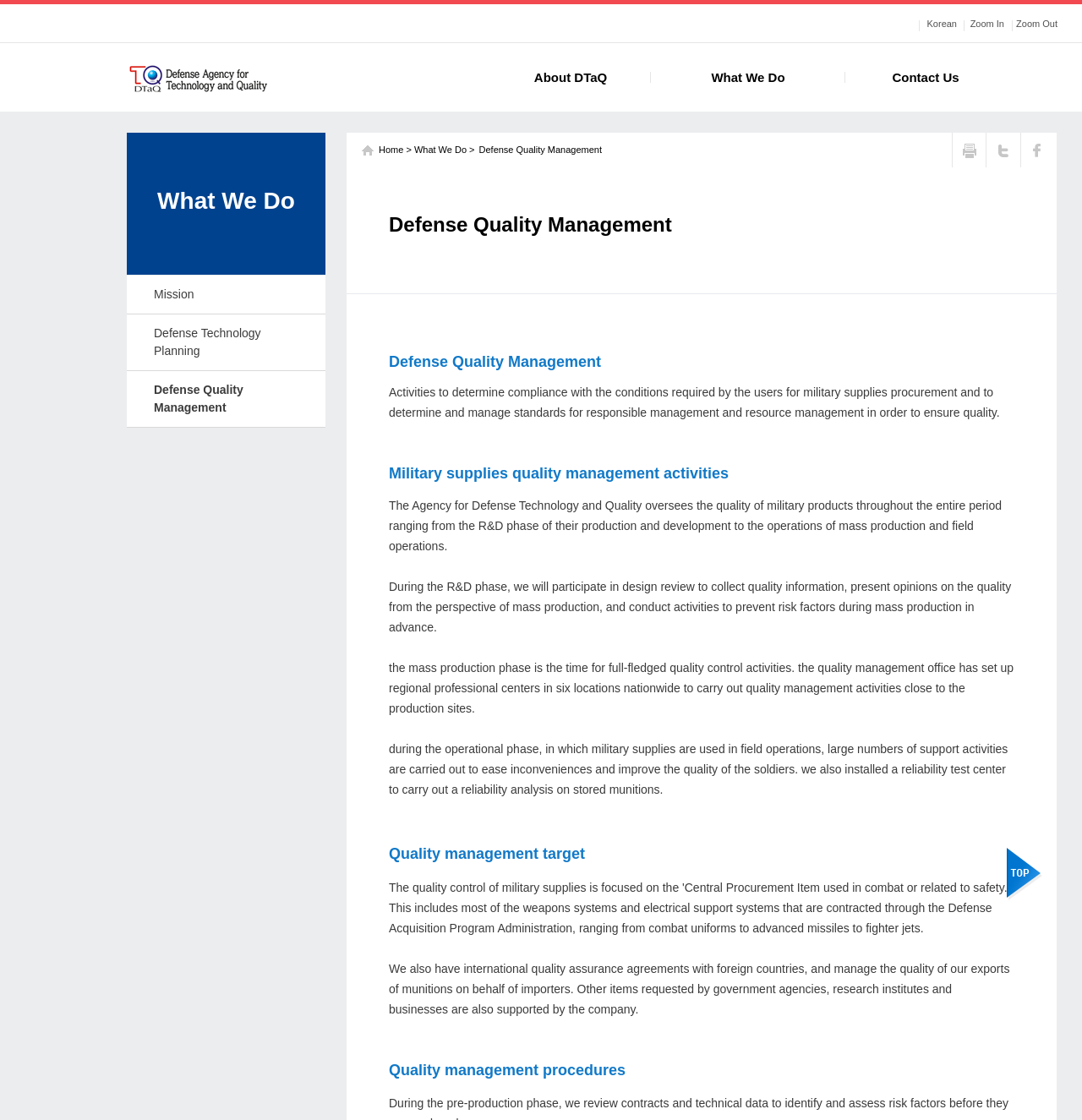Please specify the bounding box coordinates of the region to click in order to perform the following instruction: "Click the 'Mission' link".

[0.117, 0.246, 0.301, 0.28]